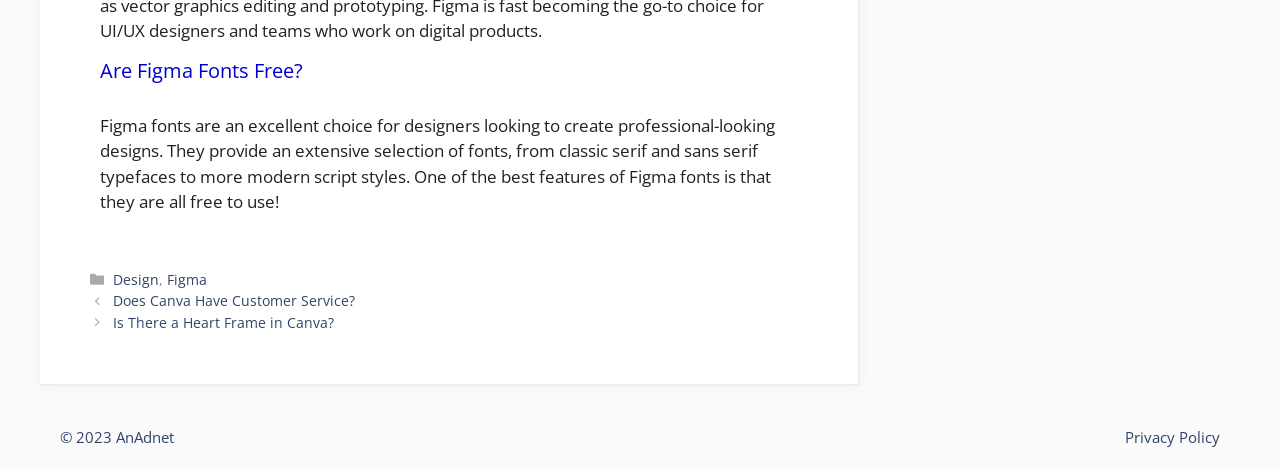What is the relationship between the links in the footer? Observe the screenshot and provide a one-word or short phrase answer.

They are related to posts